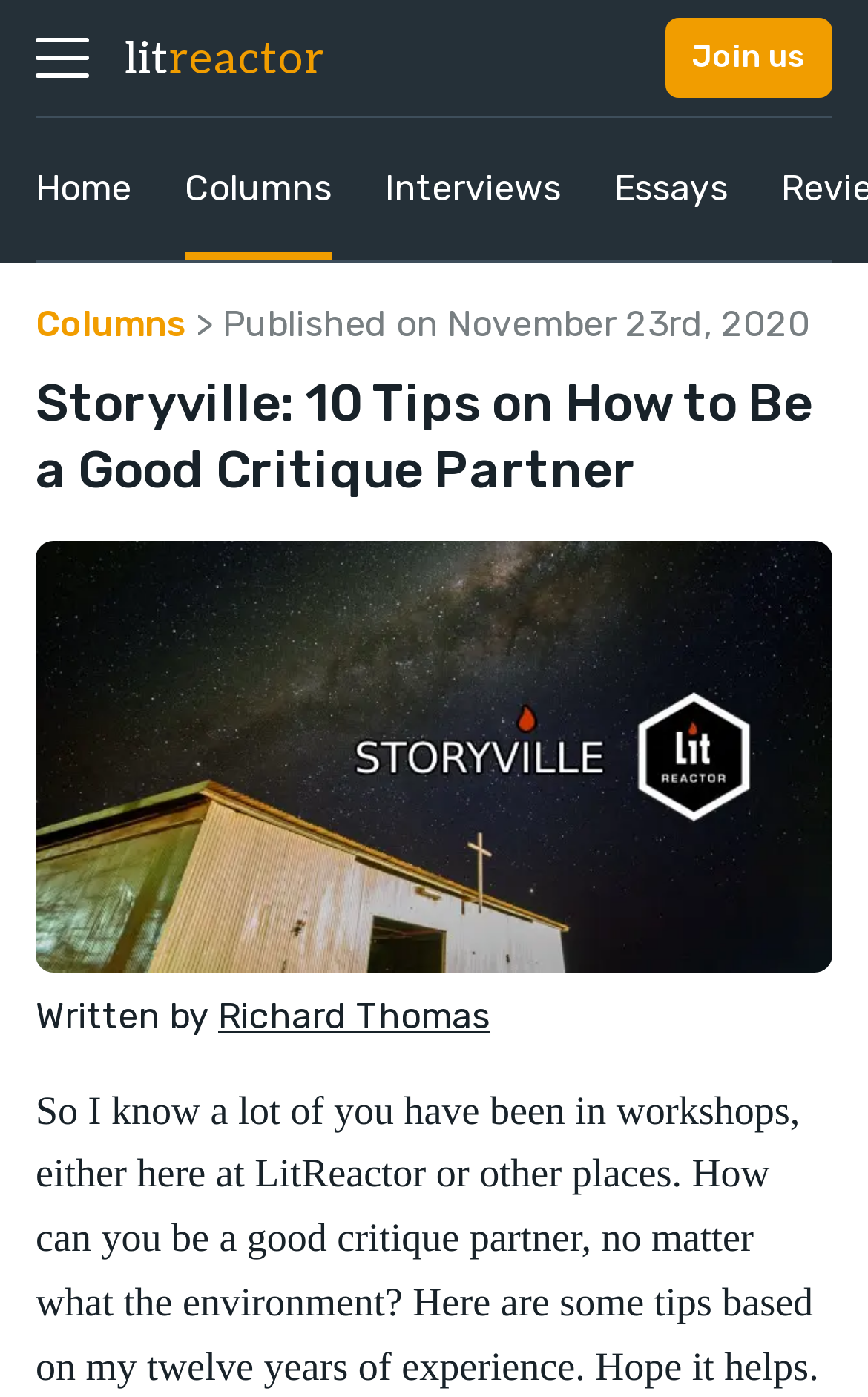Locate the bounding box coordinates of the clickable region to complete the following instruction: "Visit the 'Home' page."

[0.041, 0.084, 0.151, 0.186]